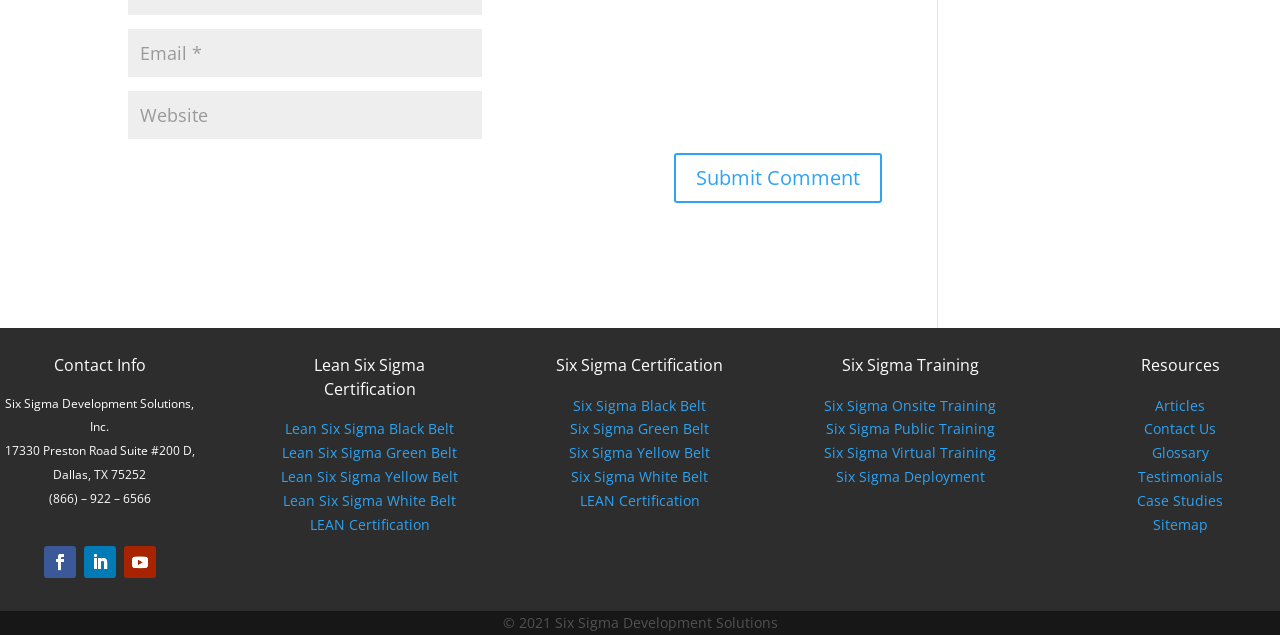Show the bounding box coordinates of the element that should be clicked to complete the task: "Learn about Lean Six Sigma Certification".

[0.246, 0.557, 0.332, 0.629]